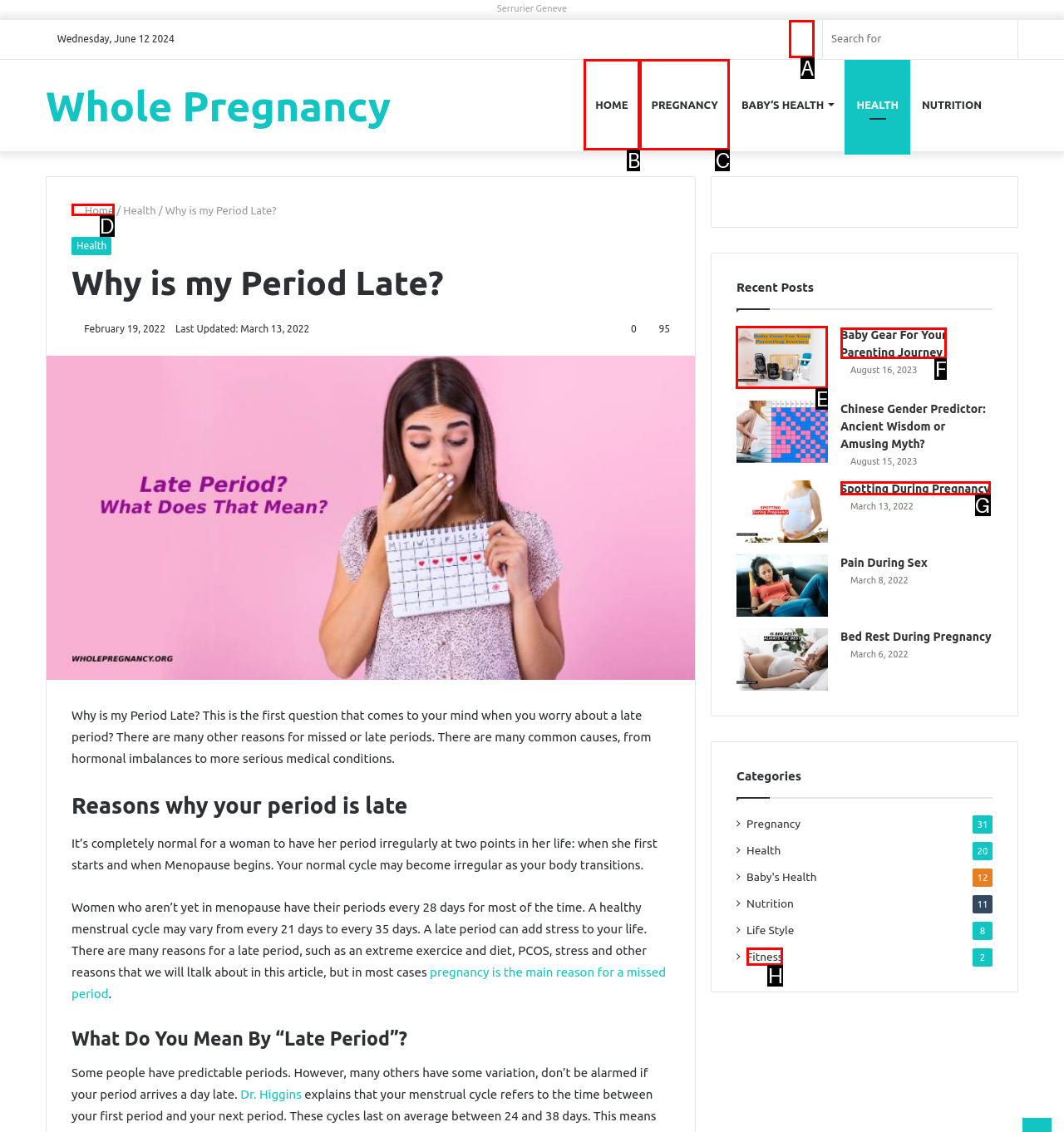Select the UI element that should be clicked to execute the following task: View recent post 'Baby Gear For Your Parenting Journey'
Provide the letter of the correct choice from the given options.

E